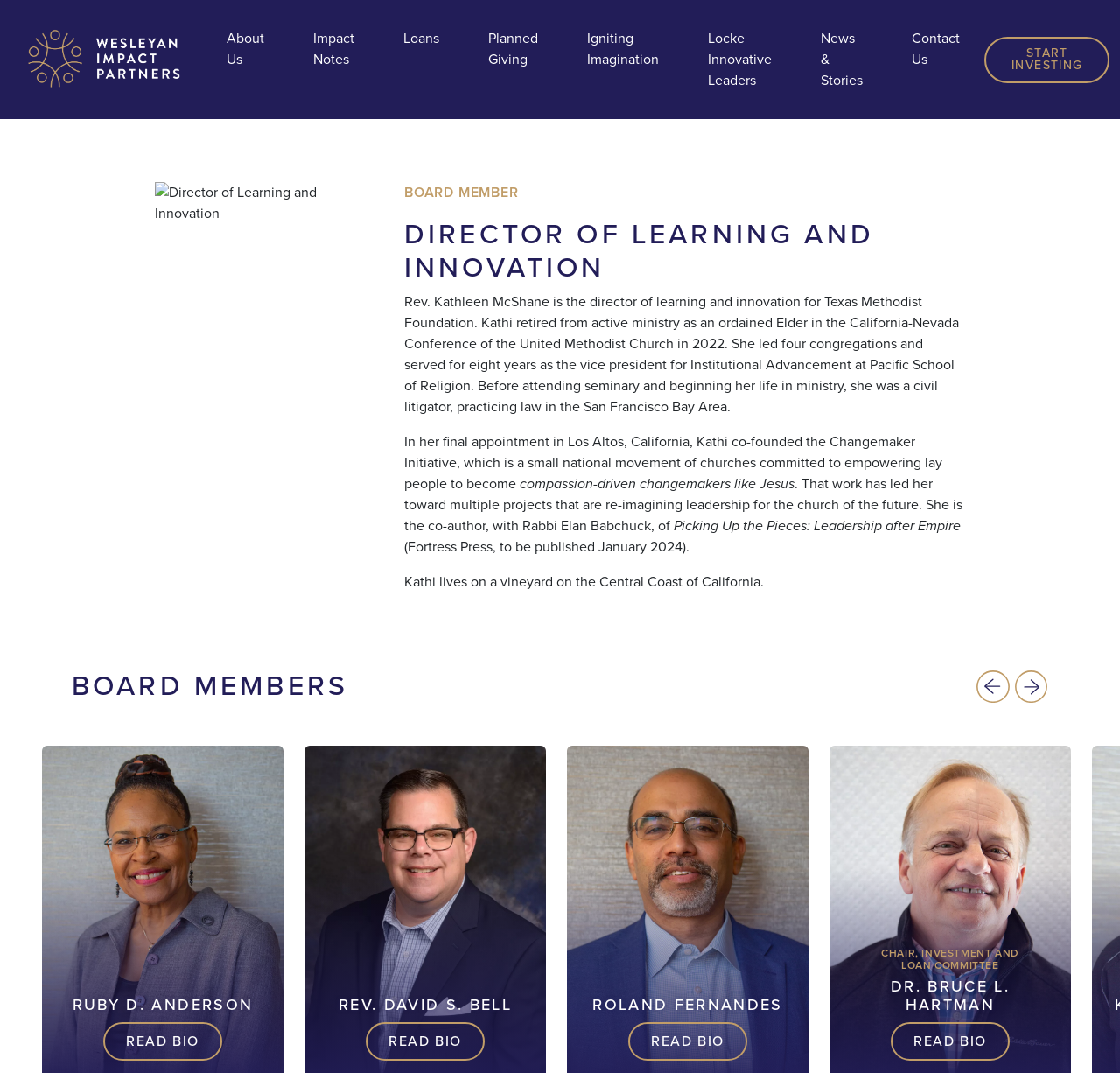Find the bounding box coordinates for the element described here: "Impact Notes".

[0.273, 0.02, 0.322, 0.072]